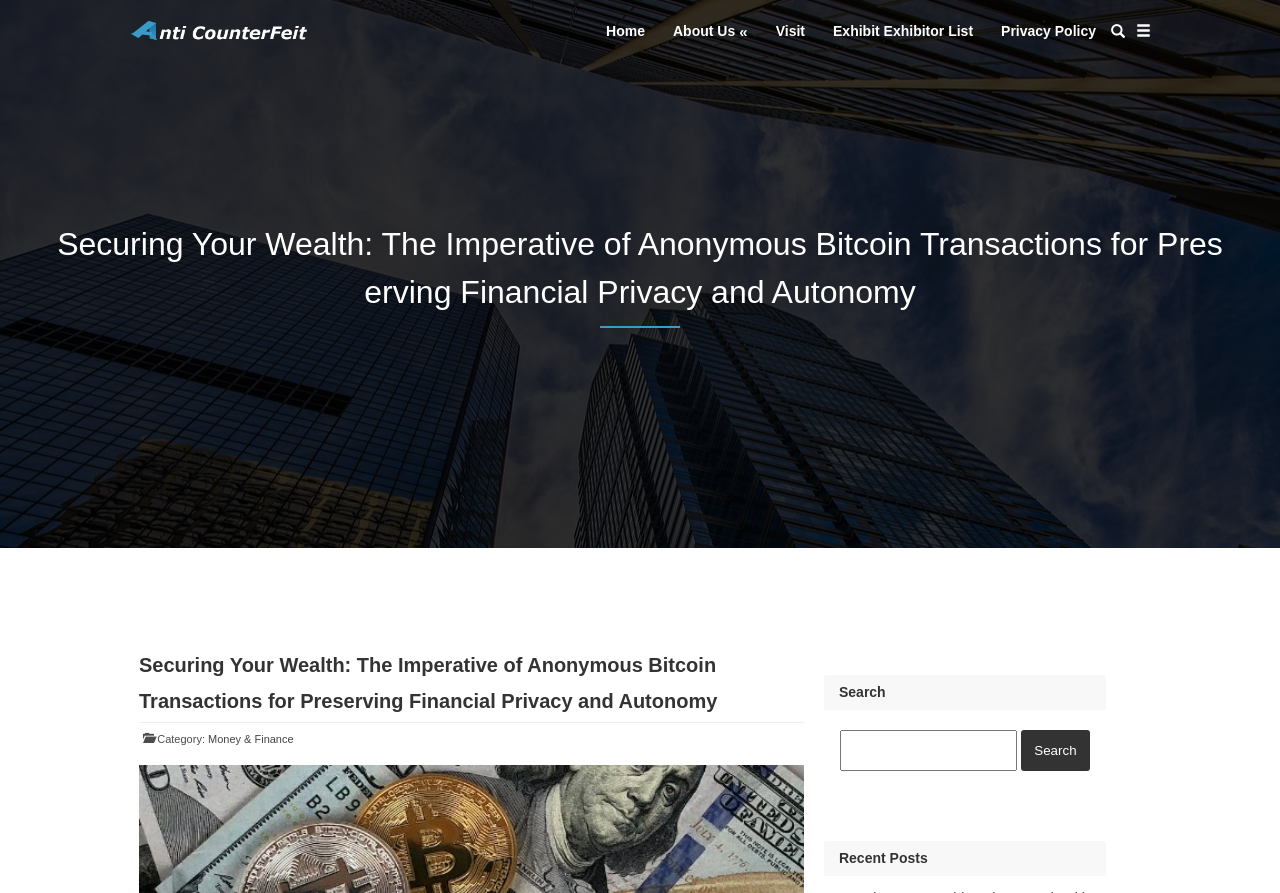Refer to the image and provide an in-depth answer to the question:
How many links are in the top navigation menu?

I counted the number of links in the top navigation menu by looking at the section above the main heading, where I found links to 'Home', 'About Us', 'Visit', 'Exhibit Exhibitor List', 'Privacy Policy', and two social media links.